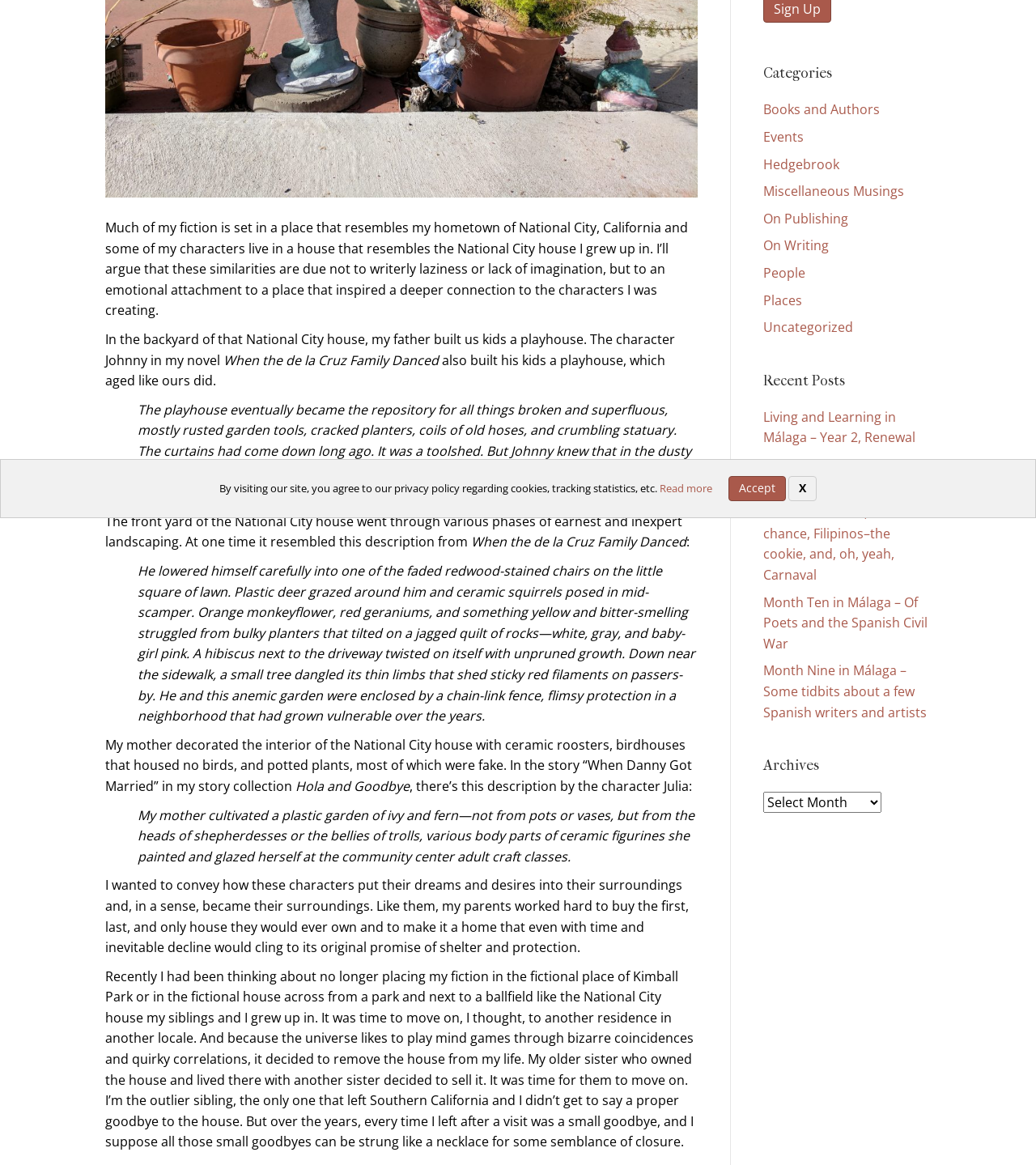Calculate the bounding box coordinates for the UI element based on the following description: "Books and Authors". Ensure the coordinates are four float numbers between 0 and 1, i.e., [left, top, right, bottom].

[0.736, 0.086, 0.849, 0.102]